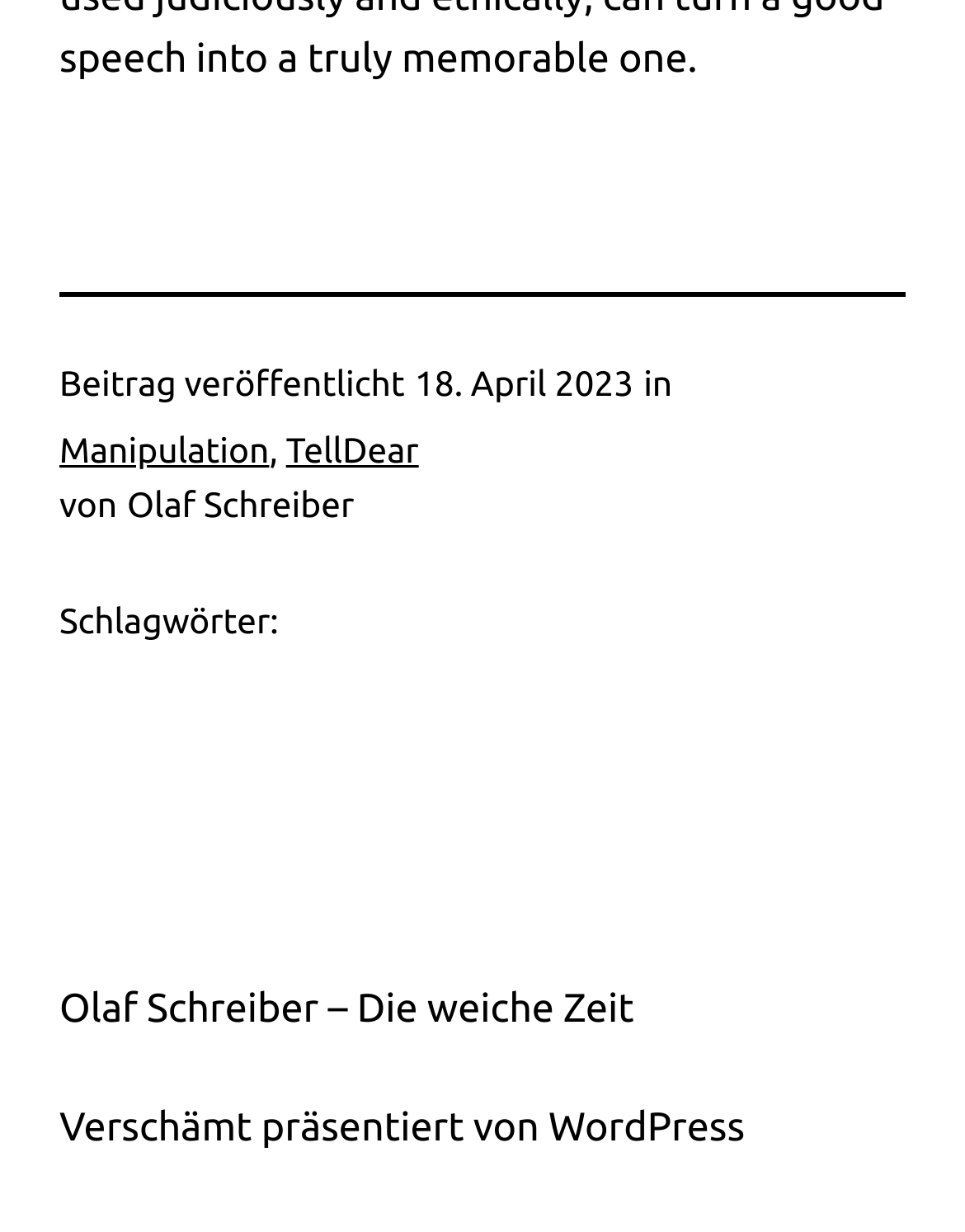What is the category of the contribution?
Provide an in-depth answer to the question, covering all aspects.

I found the categories by looking at the links 'Manipulation' and 'TellDear' which are separated by a comma.